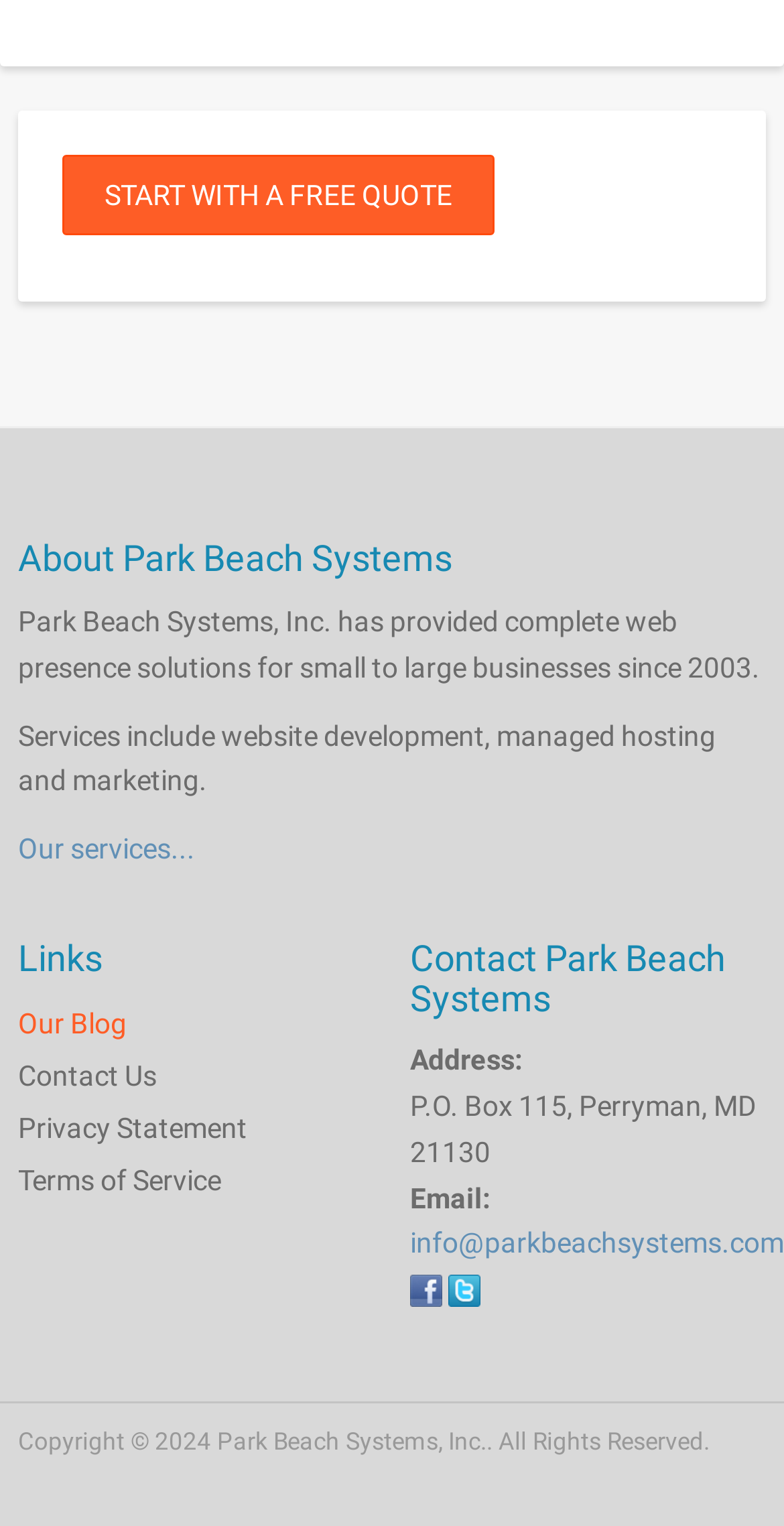Use a single word or phrase to answer the question: 
How can someone contact Park Beach Systems via email?

info@parkbeachsystems.com